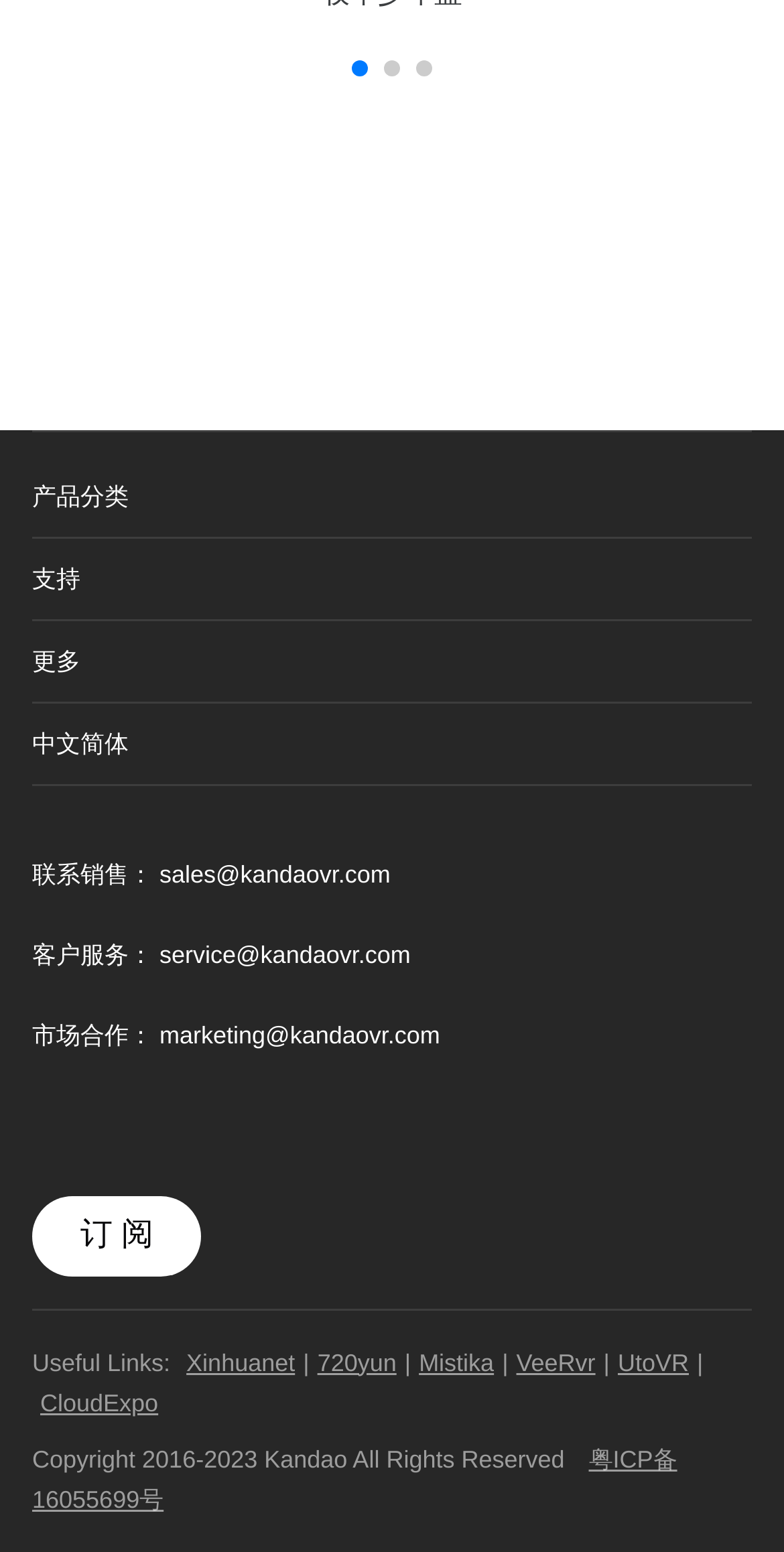Answer this question using a single word or a brief phrase:
What is the contact email for customer service?

service@kandaovr.com